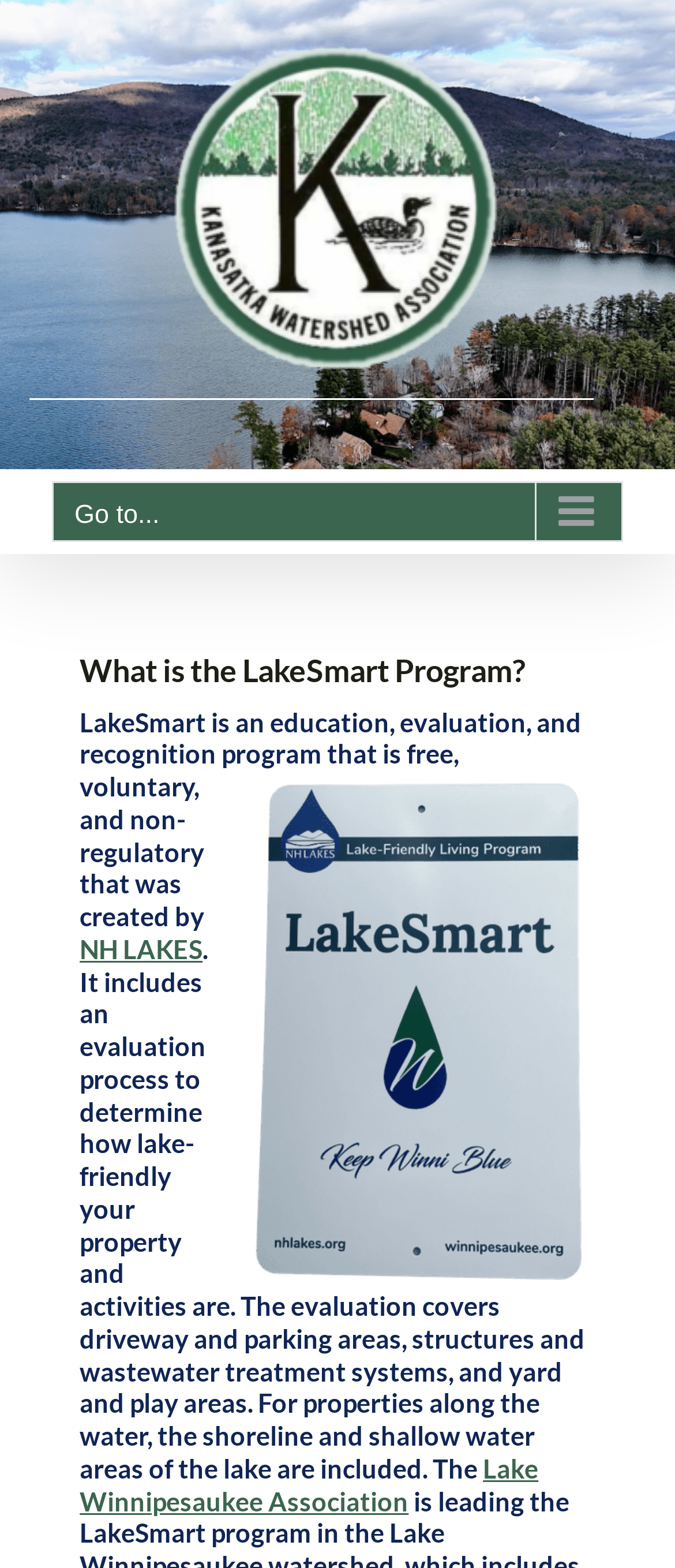Who created the LakeSmart Program?
Ensure your answer is thorough and detailed.

According to the webpage, the LakeSmart Program was created by NH LAKES, which is mentioned in the text as the creator of the program.